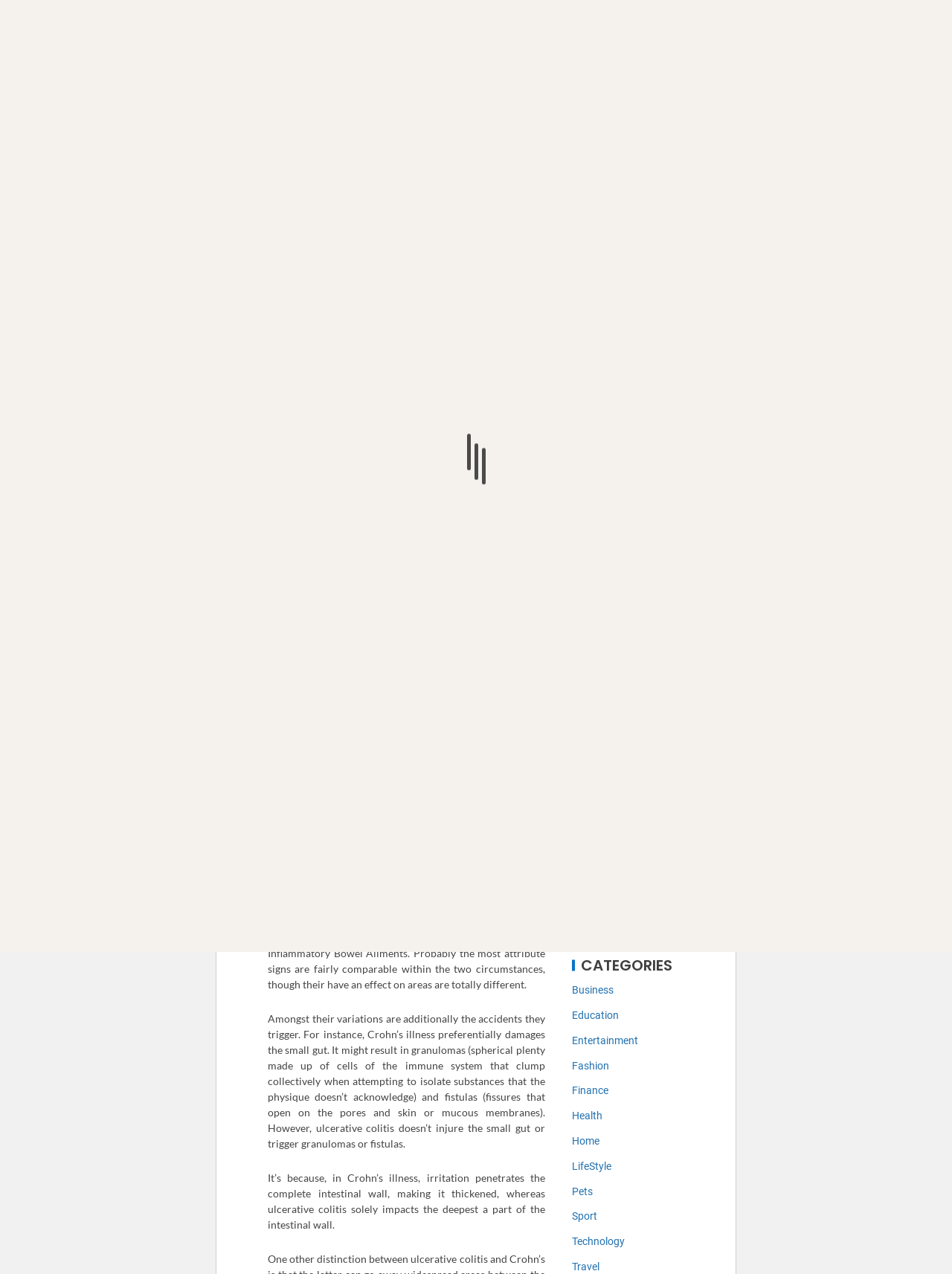Respond to the question below with a concise word or phrase:
What is the name of the website?

Truth Medium